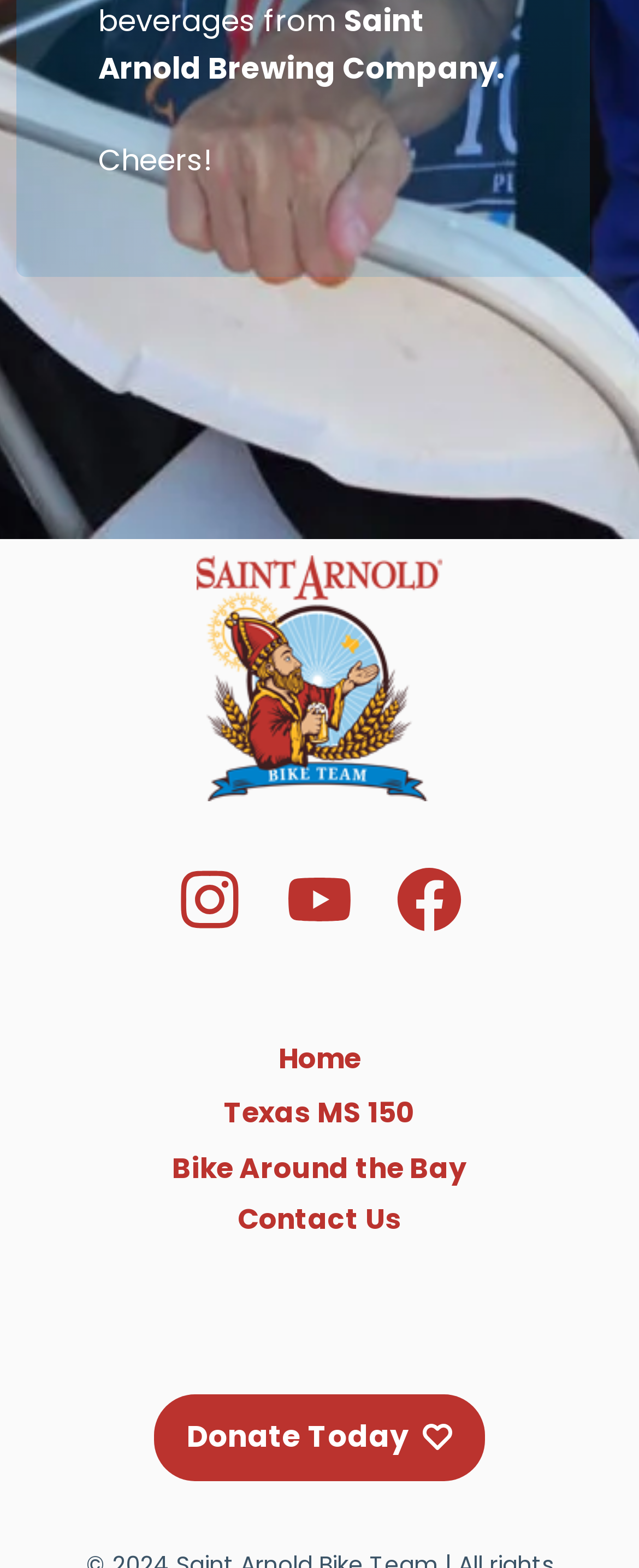Find the bounding box coordinates of the UI element according to this description: "Bike Around the Bay".

[0.269, 0.732, 0.731, 0.757]